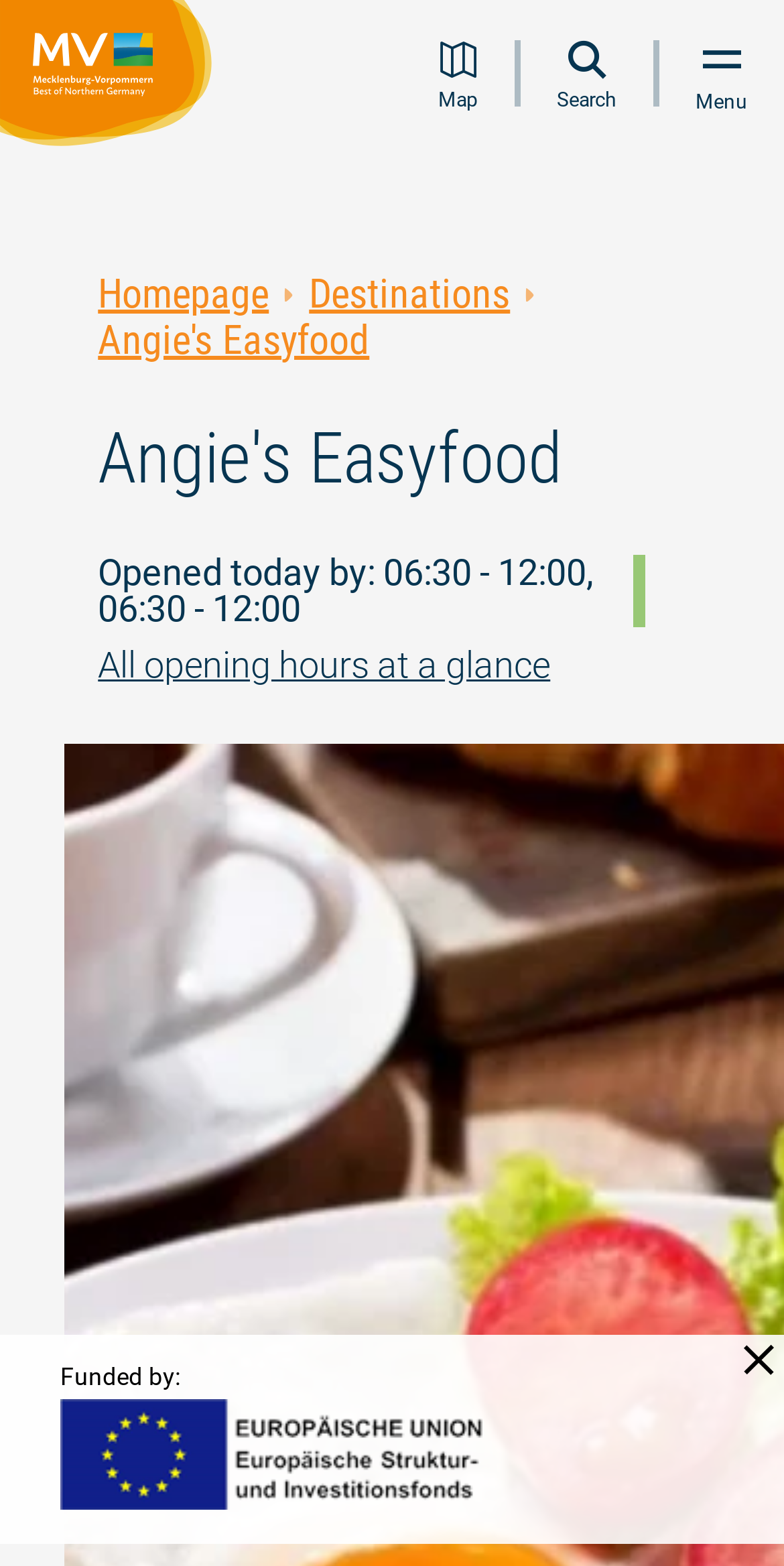Answer the question using only a single word or phrase: 
What are the opening hours of the catering service today?

06:30 - 12:00